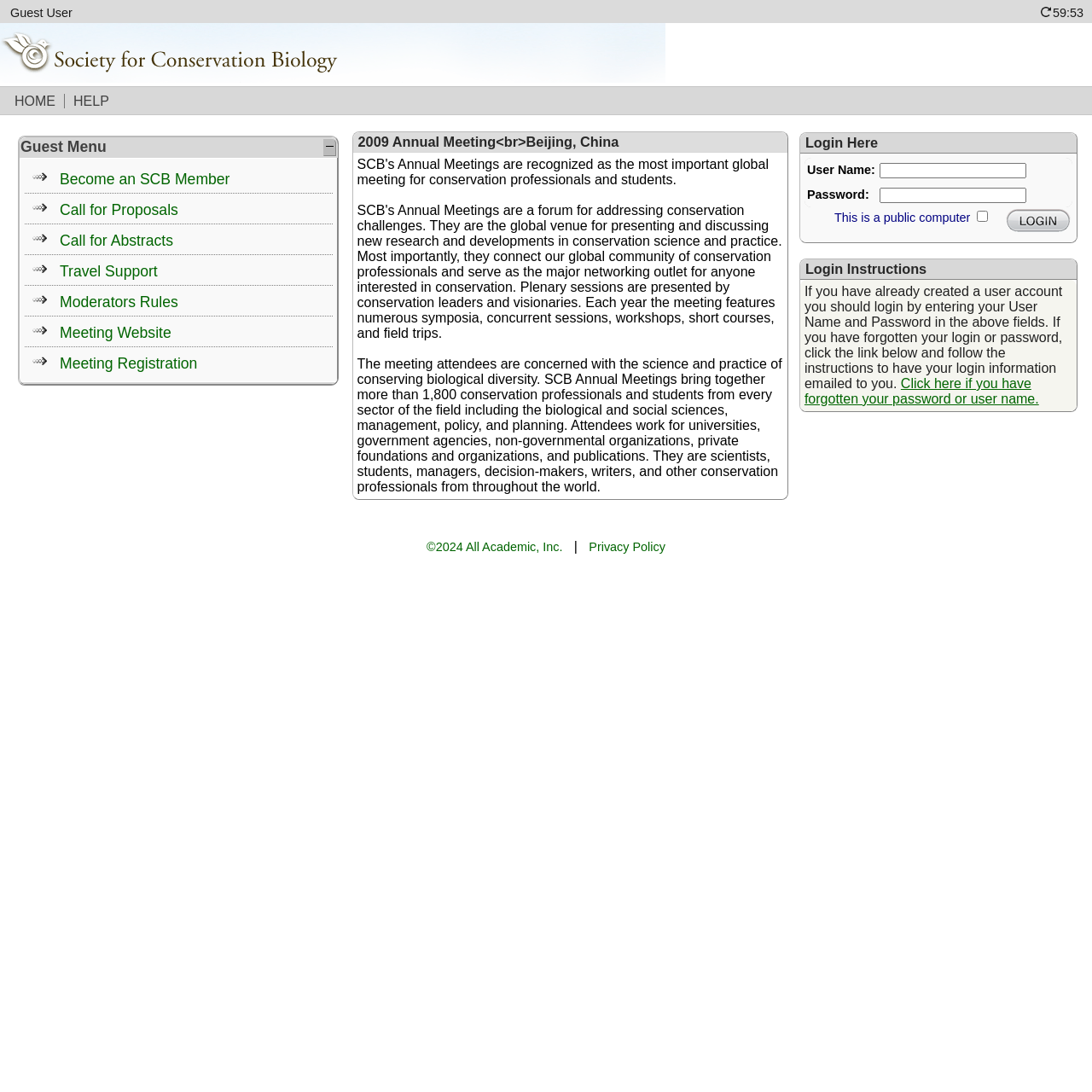Using the description: "©2024 All Academic, Inc.", identify the bounding box of the corresponding UI element in the screenshot.

[0.391, 0.495, 0.515, 0.507]